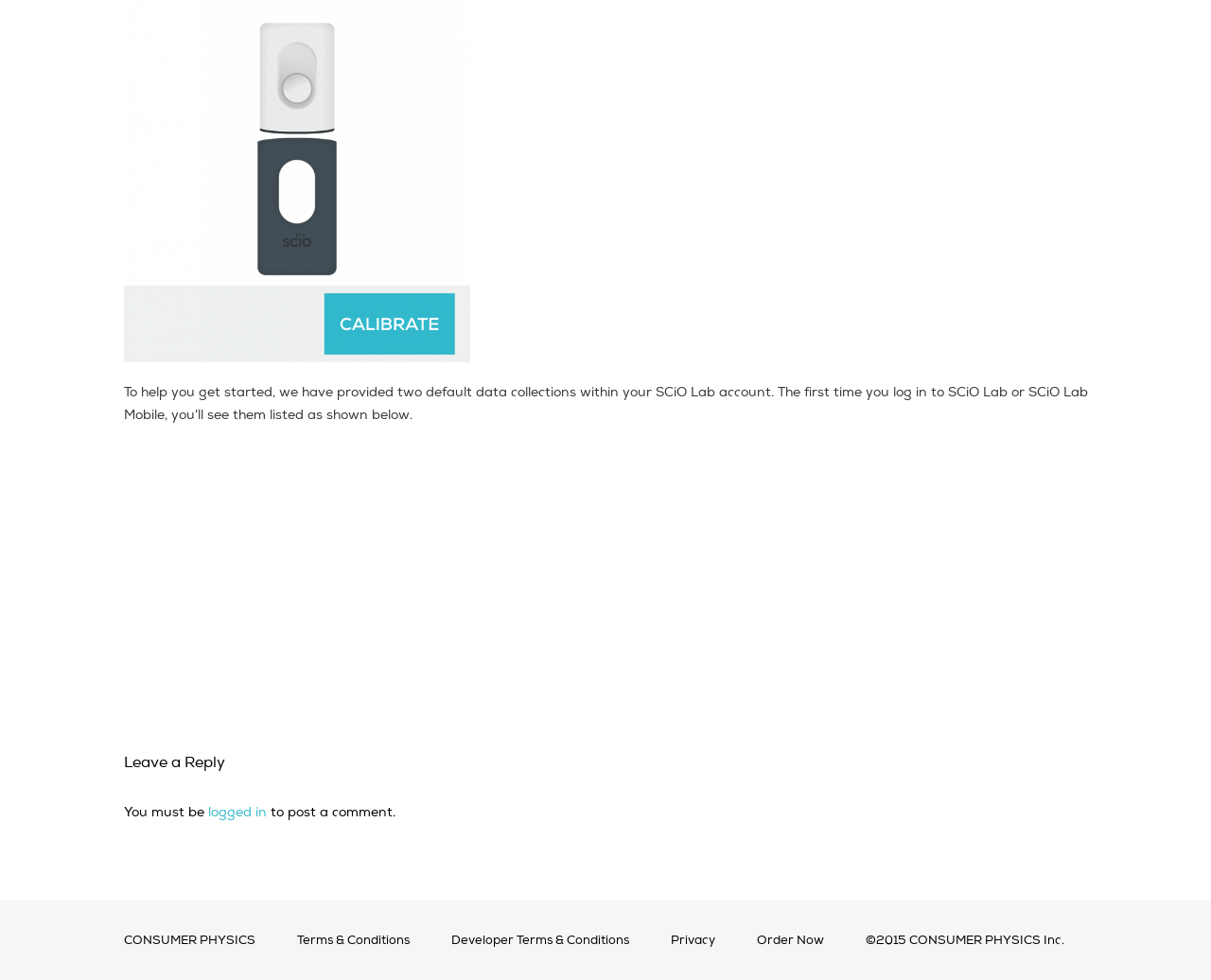Please determine the bounding box coordinates of the element to click in order to execute the following instruction: "read about water treatment". The coordinates should be four float numbers between 0 and 1, specified as [left, top, right, bottom].

None